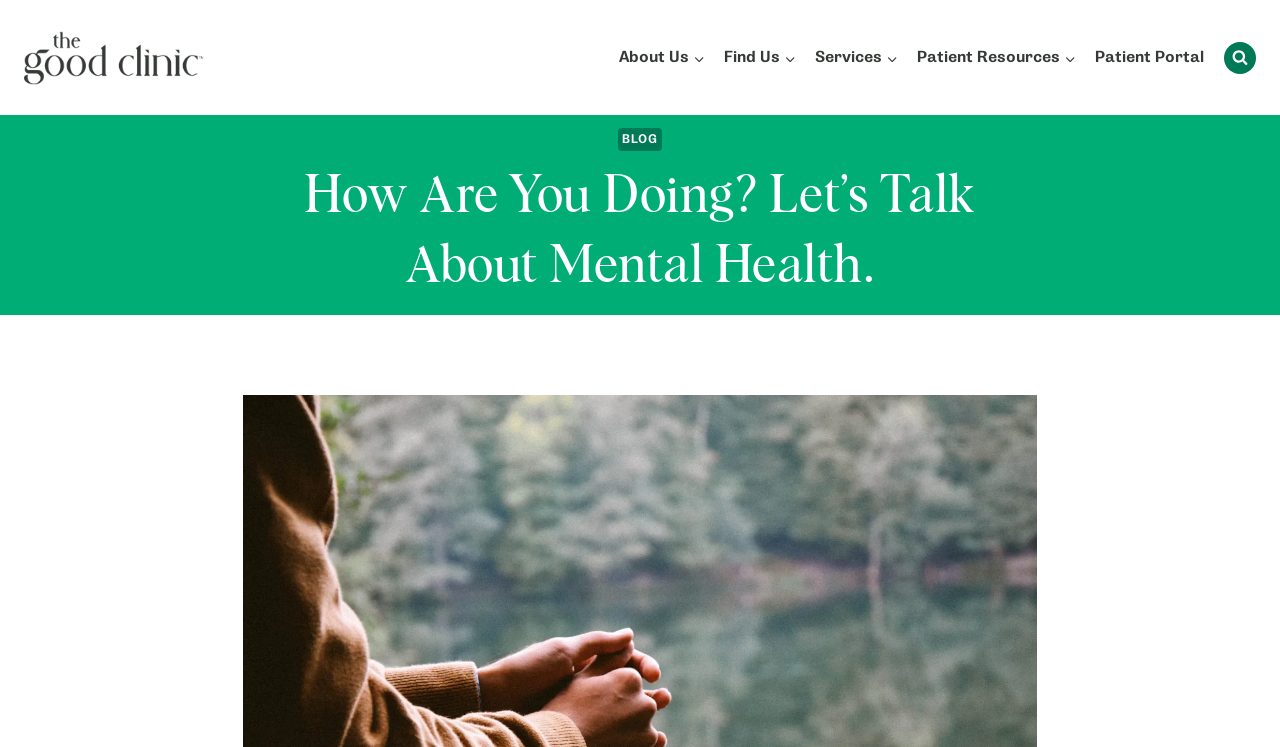Summarize the contents and layout of the webpage in detail.

The webpage is about mental health awareness, with a focus on encouraging open conversations. At the top left, there is a link to "The Good Clinic" accompanied by an image with the text "Primary care near me". 

Below this, there is a navigation menu spanning across the top of the page, containing links to various sections such as "About Us", "Find Us", "Services", "Patient Resources", and "Patient Portal". Each of these links has an associated "Expand child menu" button.

On the left side of the page, there is a header section with a link to the "BLOG" and a prominent heading that reads "How Are You Doing? Let’s Talk About Mental Health." This heading is centered and takes up a significant portion of the page.

At the top right, there is a button to "View Search Form". The overall layout suggests that the webpage is a blog or article page, with a focus on mental health awareness and resources.